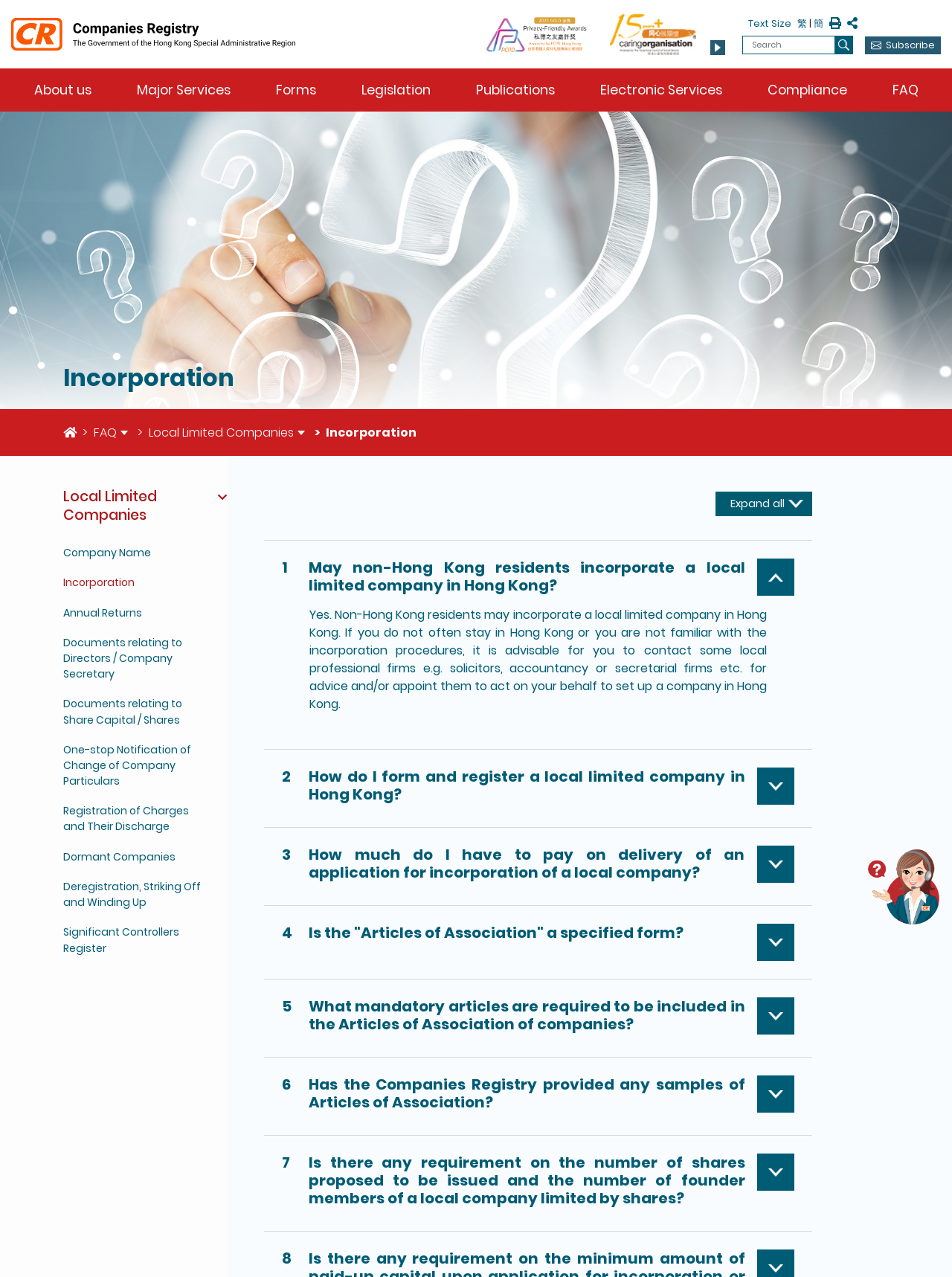Please specify the coordinates of the bounding box for the element that should be clicked to carry out this instruction: "Go back to top". The coordinates must be four float numbers between 0 and 1, formatted as [left, top, right, bottom].

[0.927, 0.728, 0.95, 0.745]